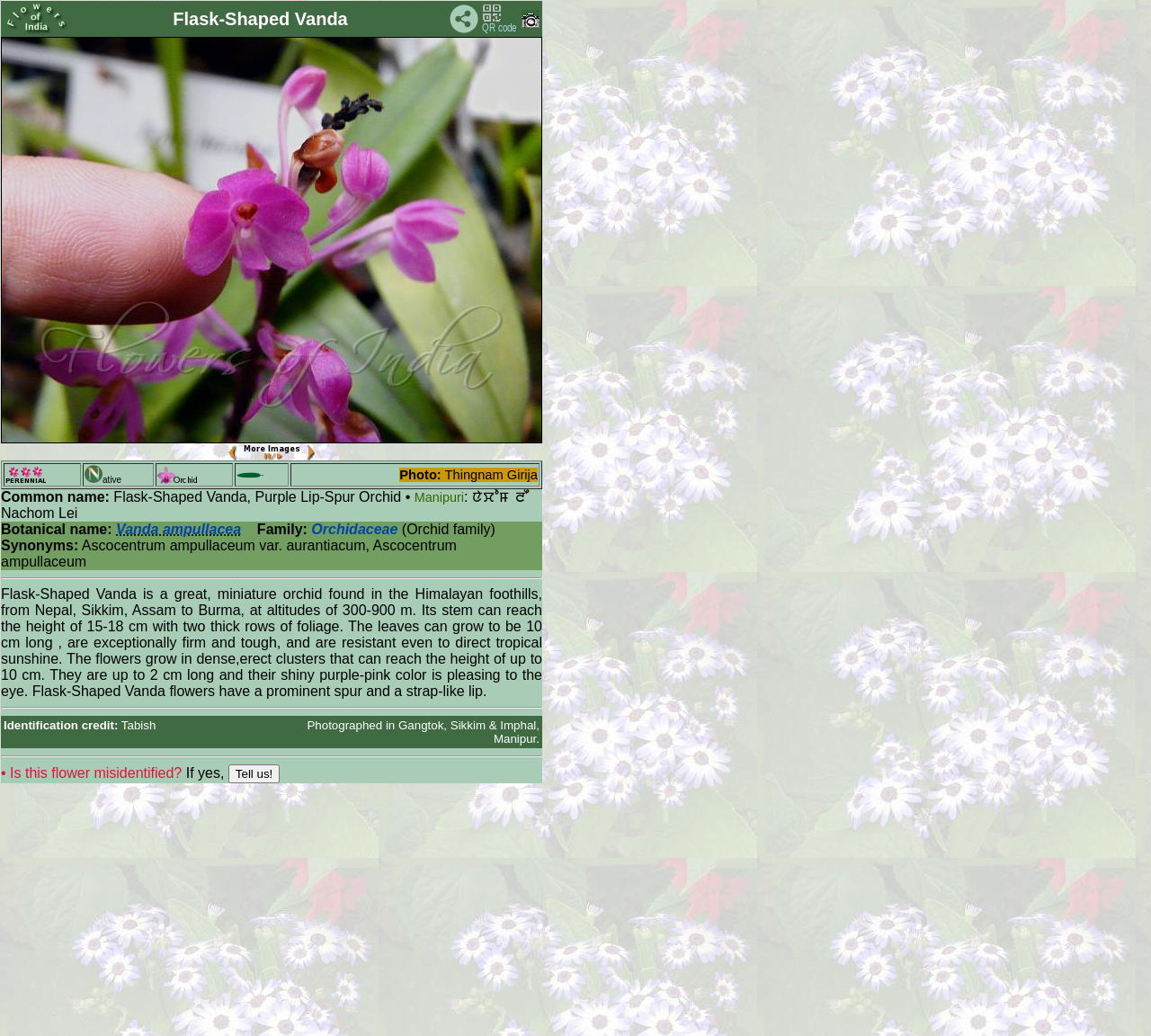What is the height of the stem of the Flask-Shaped Vanda?
Please use the visual content to give a single word or phrase answer.

15-18 cm